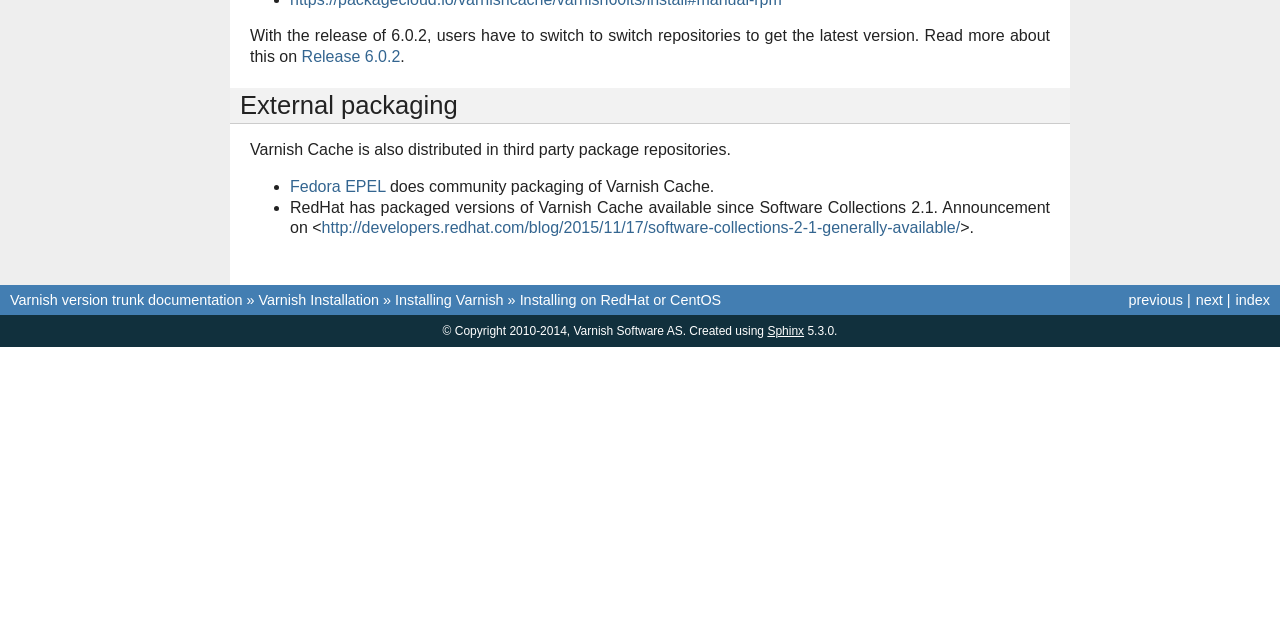Using the provided description: "available online", find the bounding box coordinates of the corresponding UI element. The output should be four float numbers between 0 and 1, in the format [left, top, right, bottom].

None